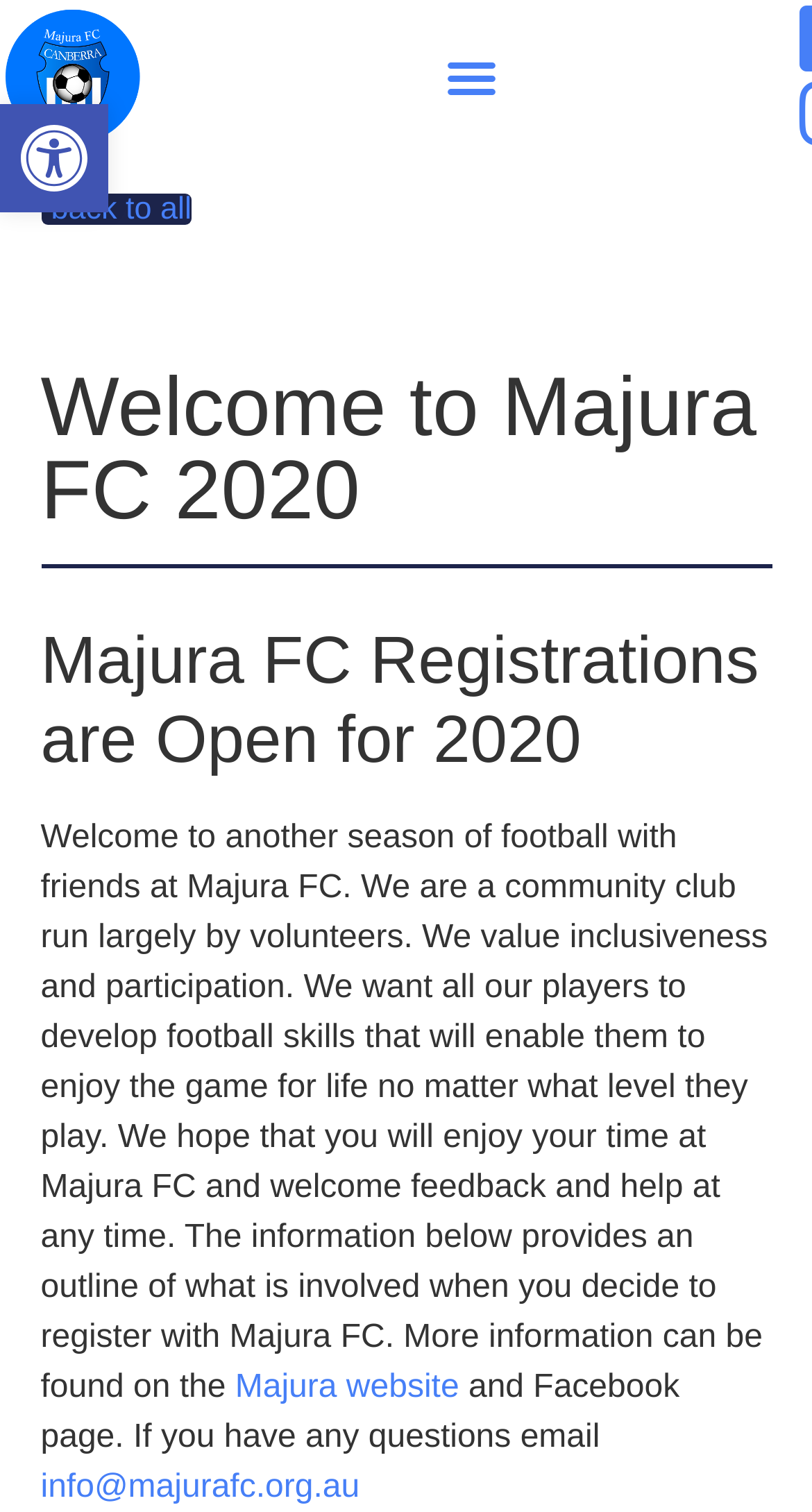Based on what you see in the screenshot, provide a thorough answer to this question: What is the current status of registrations?

The heading 'Majura FC Registrations are Open for 2020' indicates that the registrations for the year 2020 are currently open.